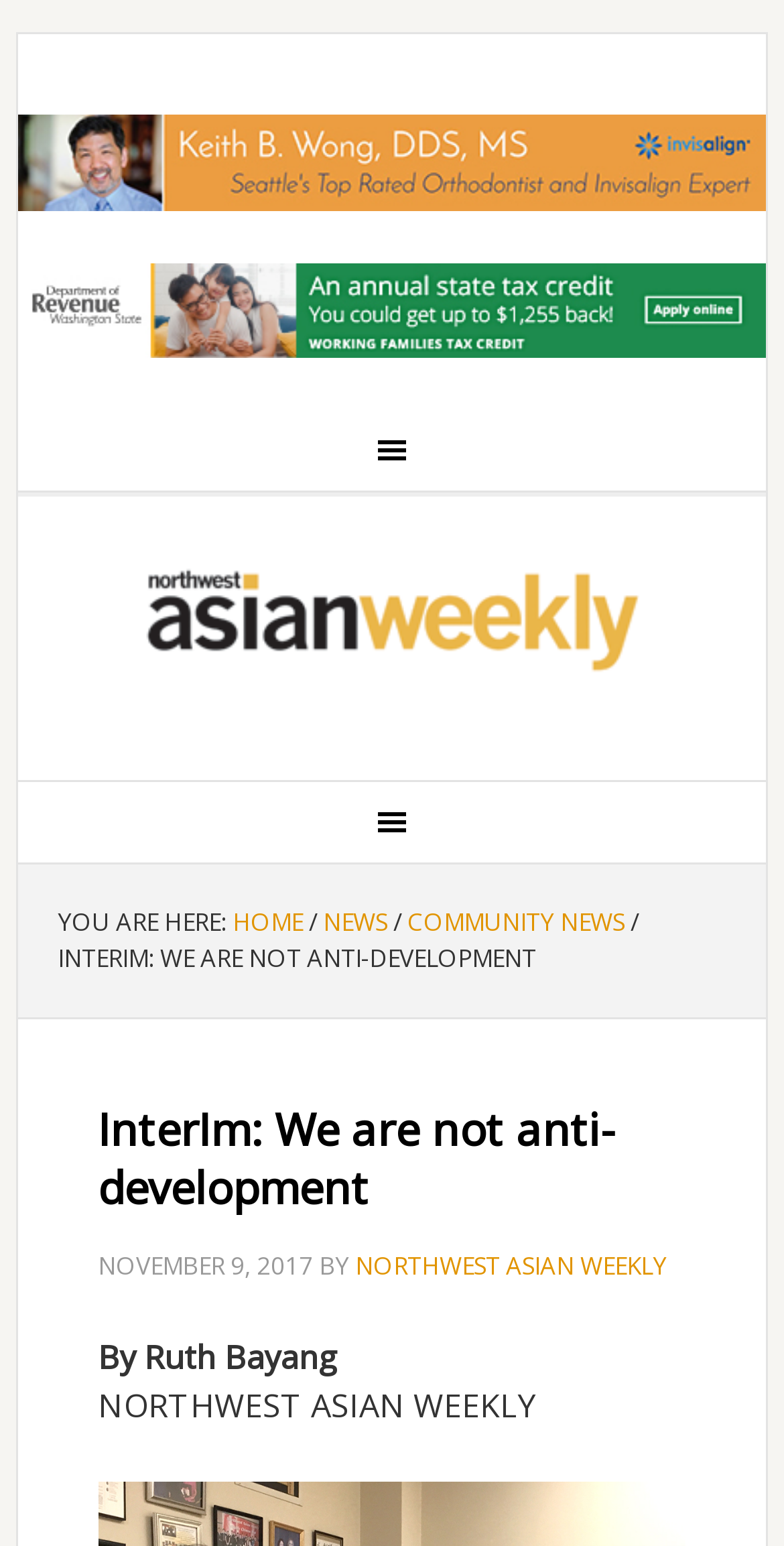Please answer the following query using a single word or phrase: 
What is the name of the author?

Ruth Bayang